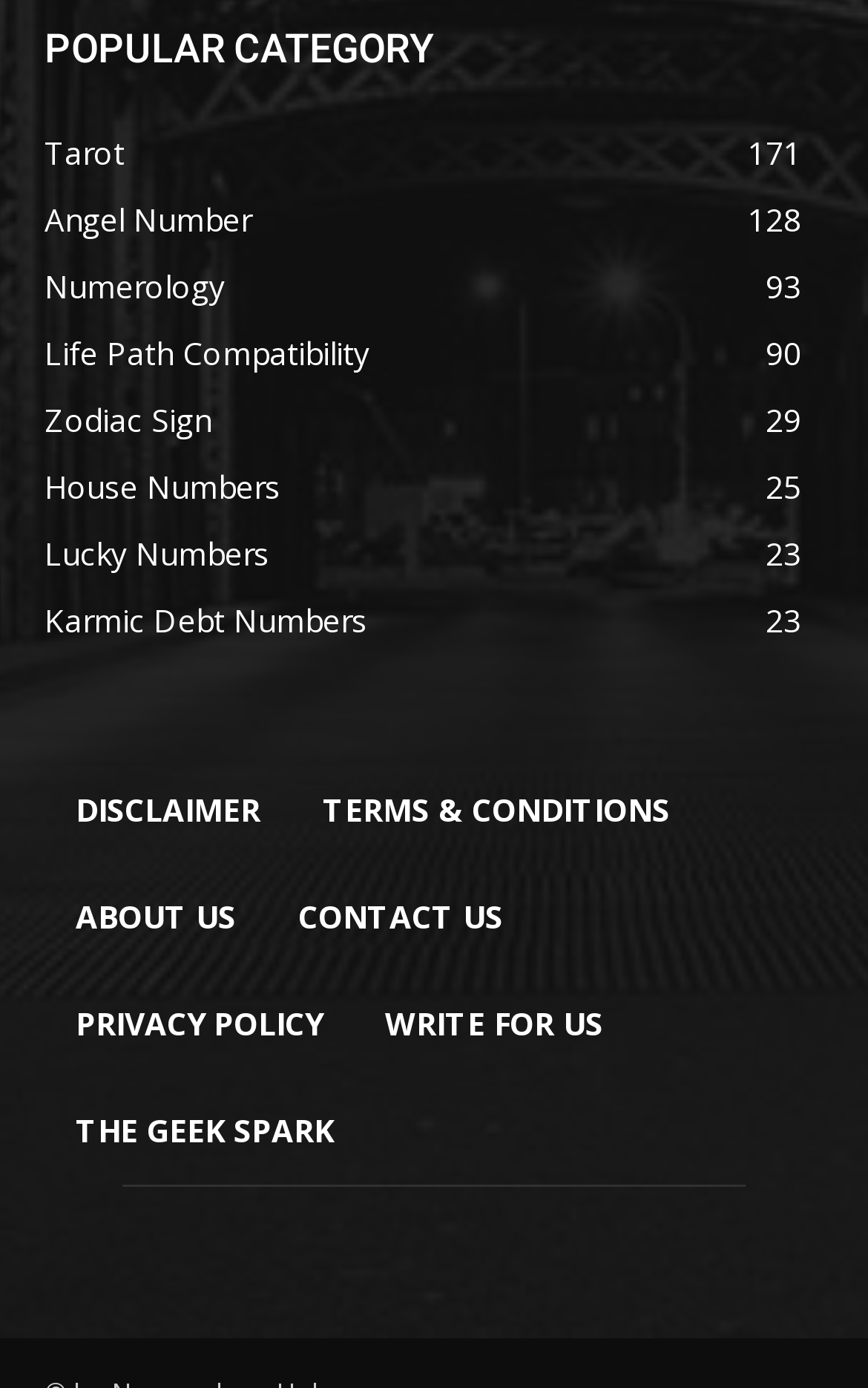How many links are related to website information?
Analyze the image and provide a thorough answer to the question.

There are 5 links related to website information, which are 'DISCLAIMER', 'TERMS & CONDITIONS', 'ABOUT US', 'CONTACT US', and 'PRIVACY POLICY'. These links are located at the bottom of the webpage, with their bounding box coordinates indicating their vertical positions.